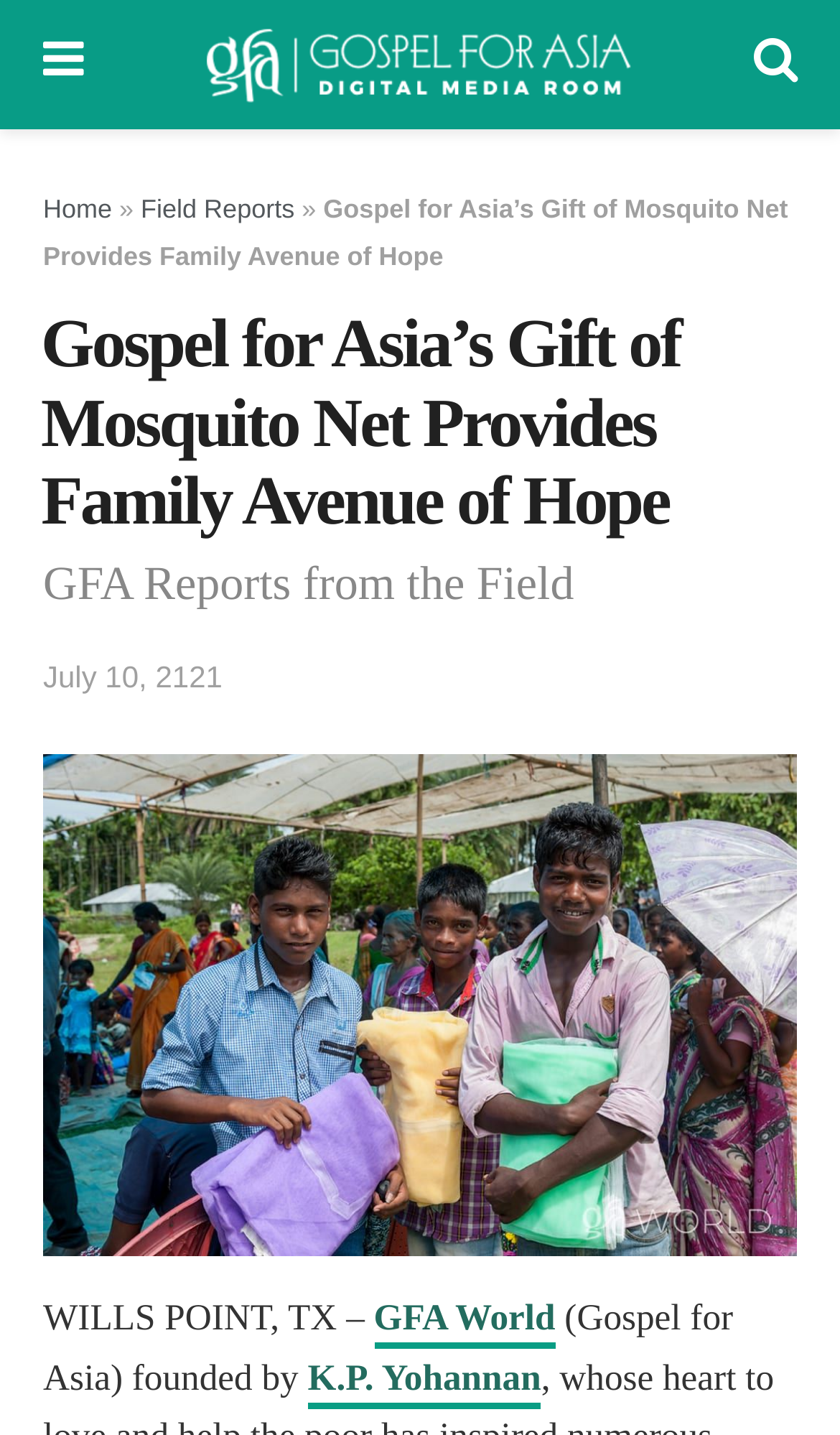Based on the element description: "Home", identify the bounding box coordinates for this UI element. The coordinates must be four float numbers between 0 and 1, listed as [left, top, right, bottom].

[0.051, 0.135, 0.133, 0.156]